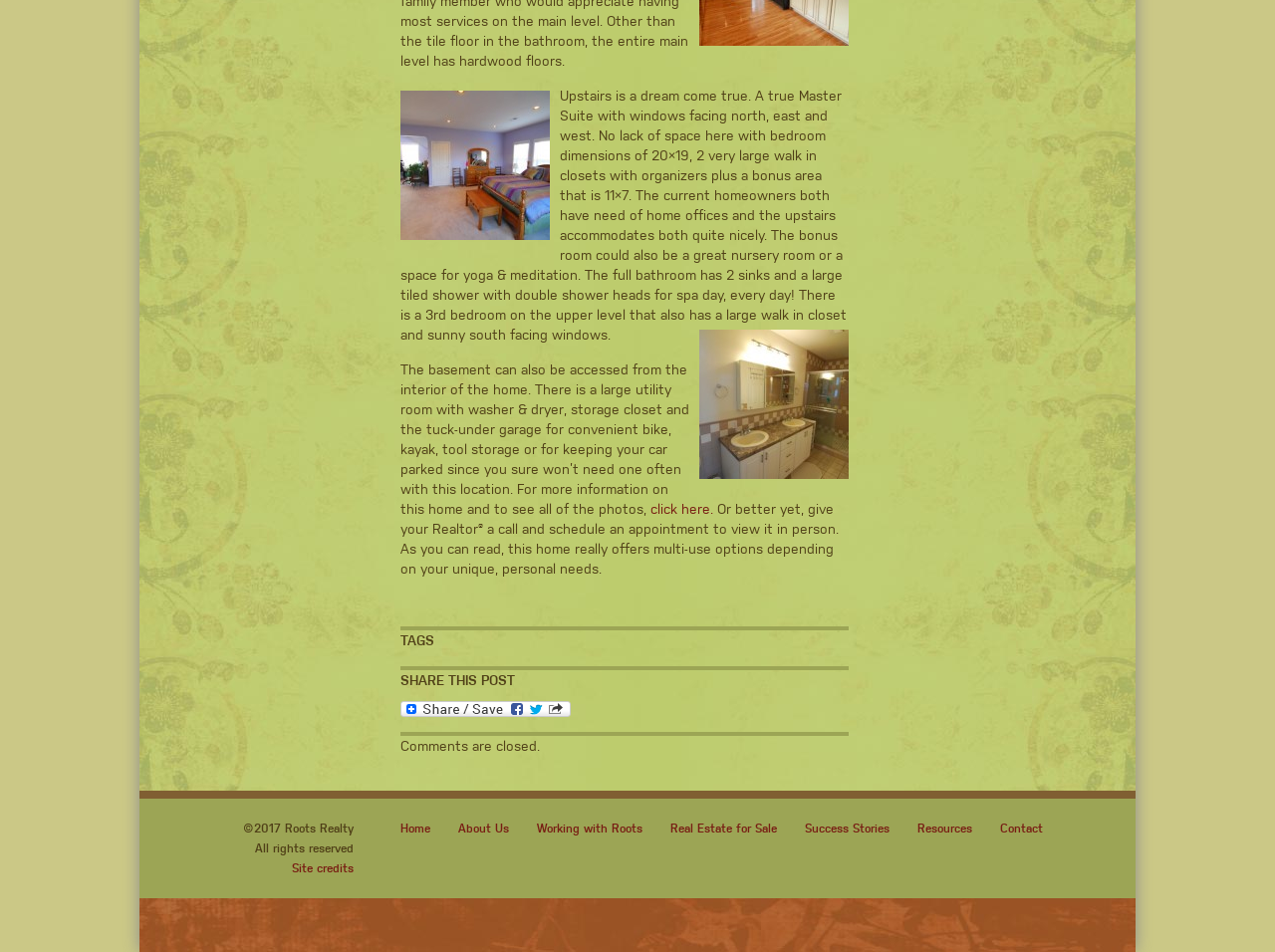What is the location of the utility room?
Answer the question with a detailed and thorough explanation.

According to the text description, the utility room is located in the basement, which can be accessed from the interior of the home.